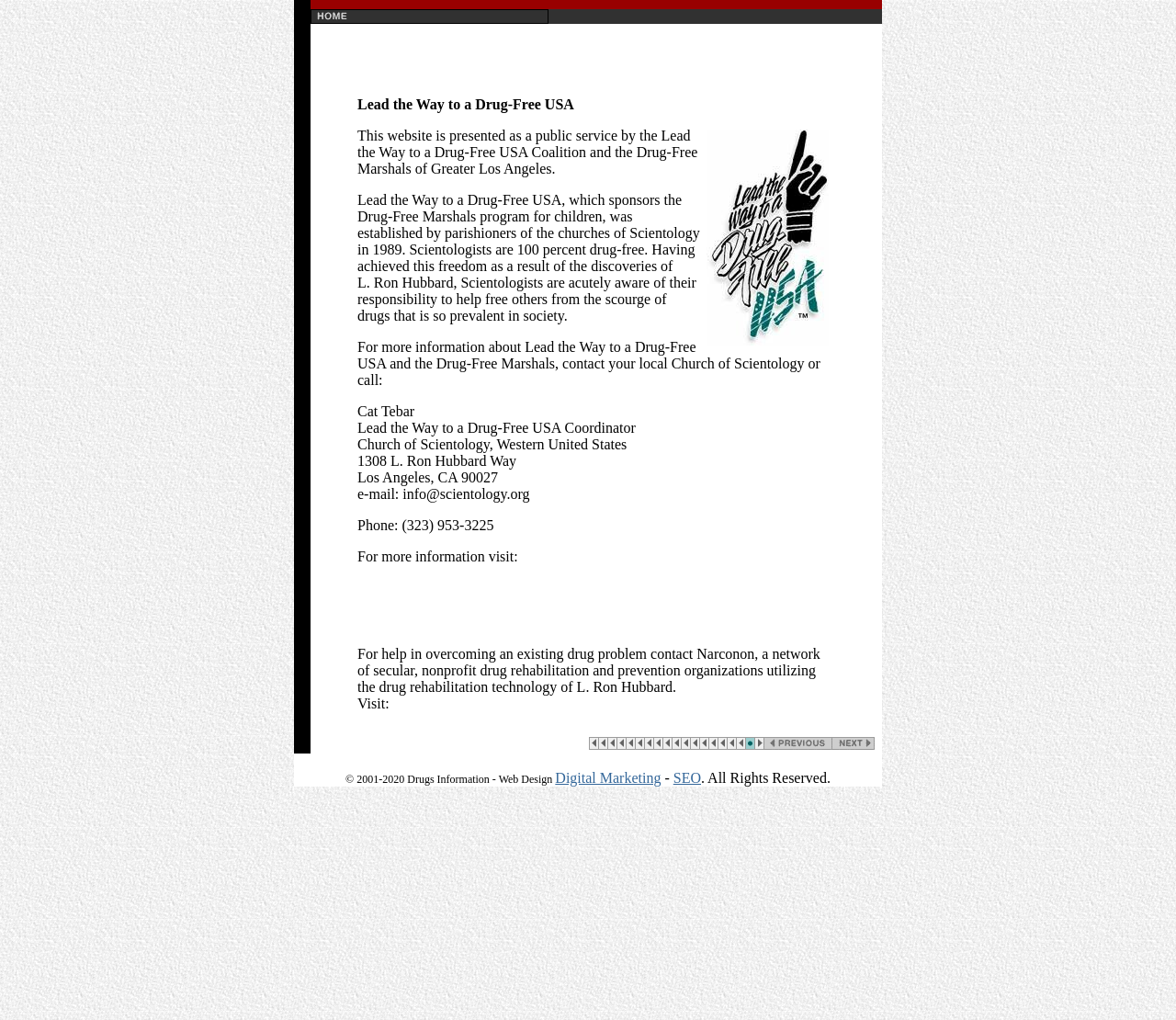From the element description: "alt="Previous"", extract the bounding box coordinates of the UI element. The coordinates should be expressed as four float numbers between 0 and 1, in the order [left, top, right, bottom].

[0.649, 0.723, 0.707, 0.738]